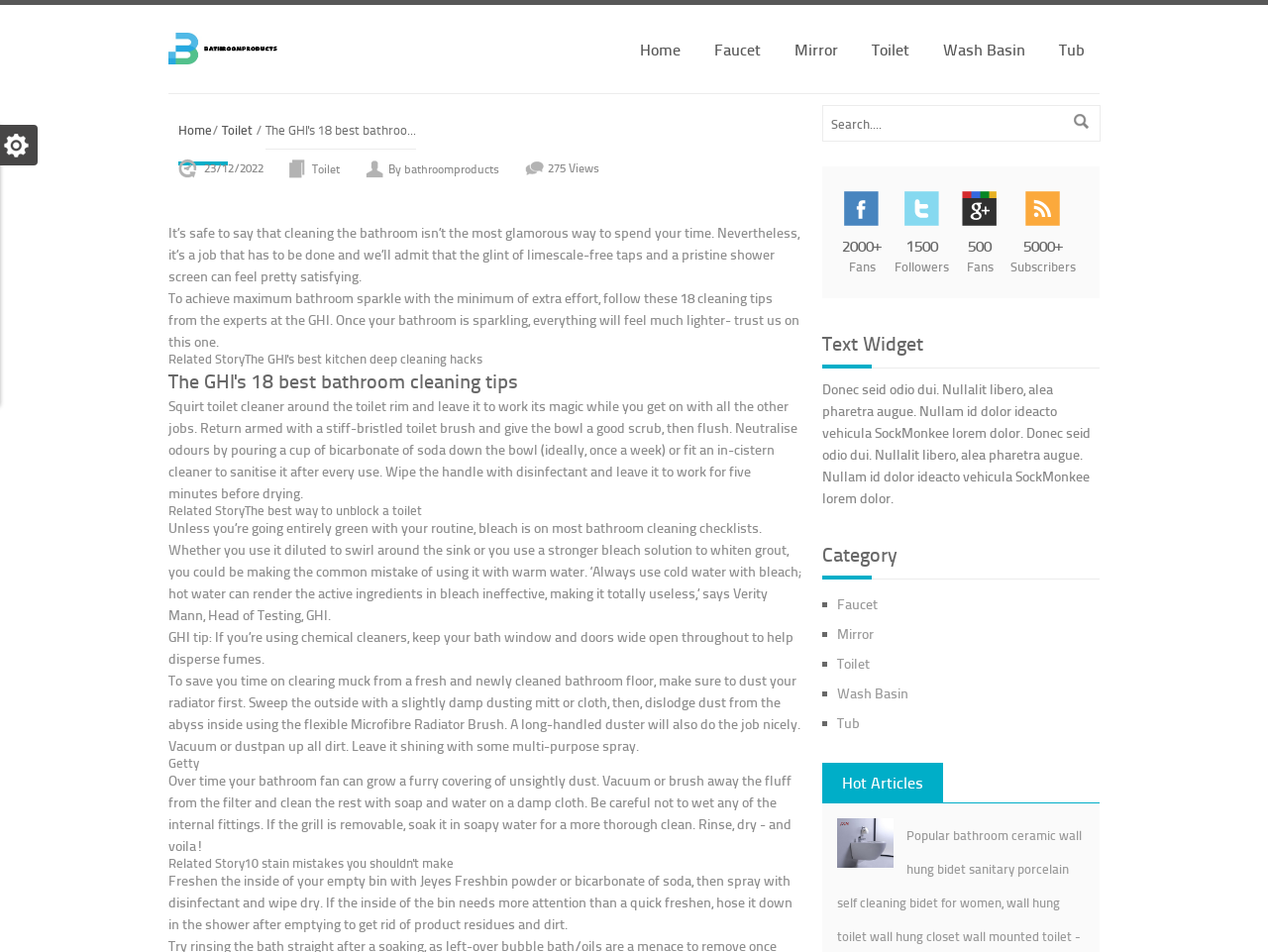What is recommended to use to freshen the inside of an empty bin?
Provide a fully detailed and comprehensive answer to the question.

According to the article, using Jeyes Freshbin powder or bicarbonate of soda can help freshen the inside of an empty bin, followed by spraying with disinfectant and wiping dry.